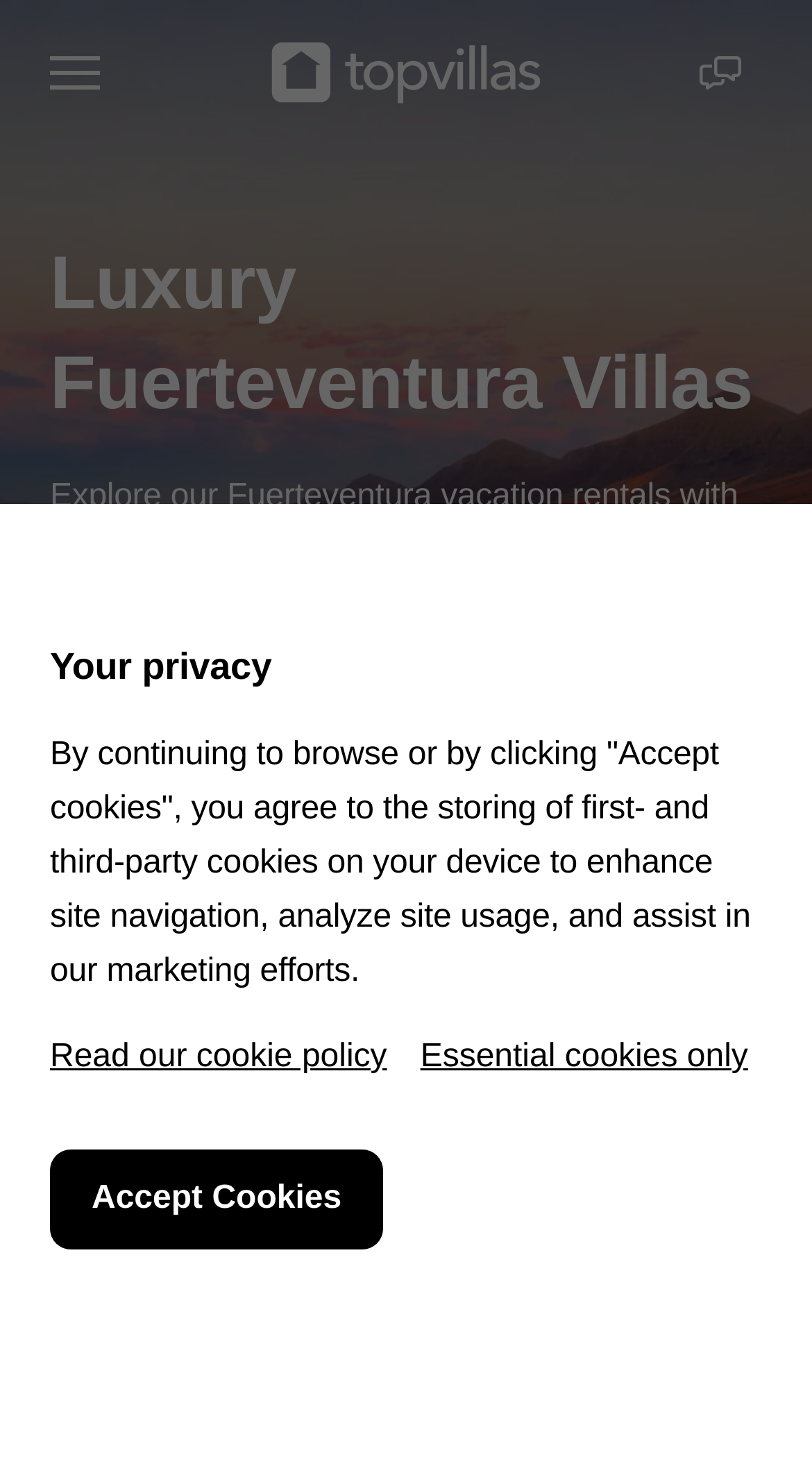Produce an extensive caption that describes everything on the webpage.

This webpage is about luxury vacation rentals on the Spanish island of Fuerteventura. At the top, there is a link to the home page accompanied by a small image. Below this, a large image takes up most of the top section, showcasing a stunning beach scene with volcanic mountains in the background.

The main content area begins with a heading that reads "Luxury Fuerteventura Villas" and is followed by a brief description of the vacation rentals, highlighting the availability of private pools. 

To the left, there is a section with a "Location" label, indicating that the rentals are in Spain. Below this, there are input fields for "Check in" and "Check out" dates, accompanied by a "Search" button.

Further down, there are links to learn more about Fuerteventura, as well as links to explore other European destinations, including Spain and Fuerteventura itself.

On the right side, there is a section dedicated to privacy, with a heading that reads "Your privacy". This section explains the website's cookie policy and provides options to either accept all cookies or opt for essential cookies only. A "Read our cookie policy" link is also available for those who want to learn more.